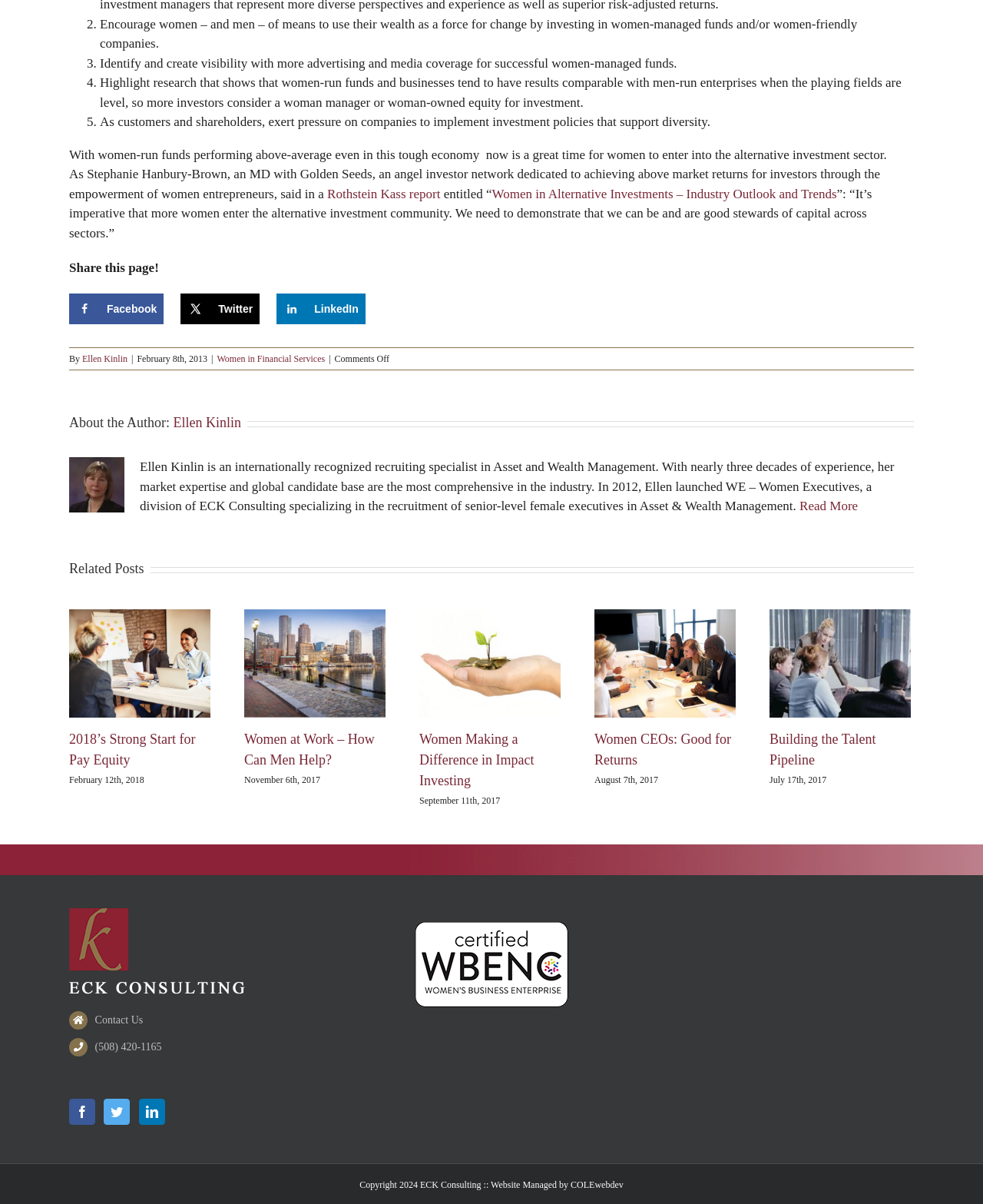Please mark the bounding box coordinates of the area that should be clicked to carry out the instruction: "Share on Facebook".

[0.07, 0.244, 0.167, 0.269]